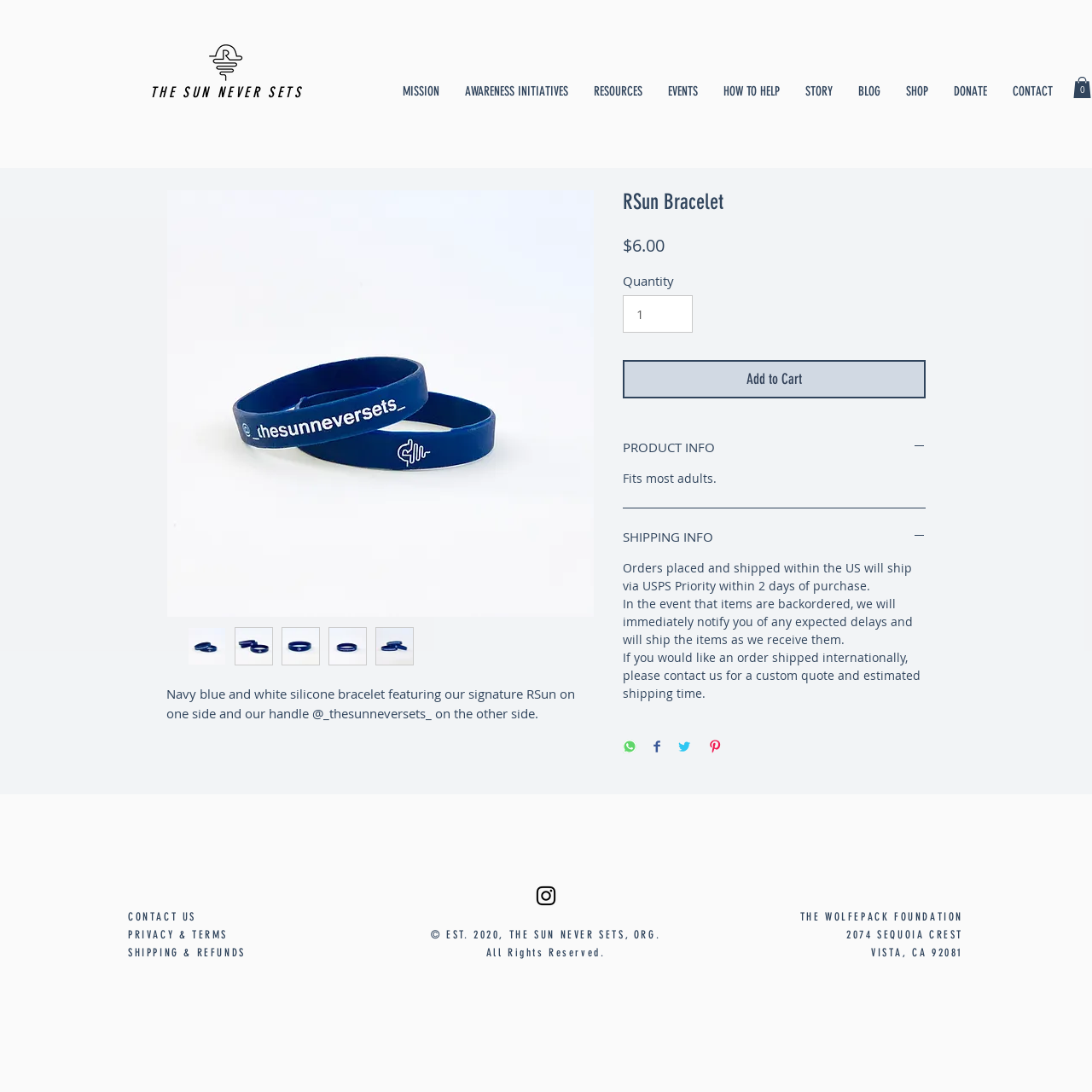Please give a short response to the question using one word or a phrase:
What is the name of the bracelet?

RSun Bracelet